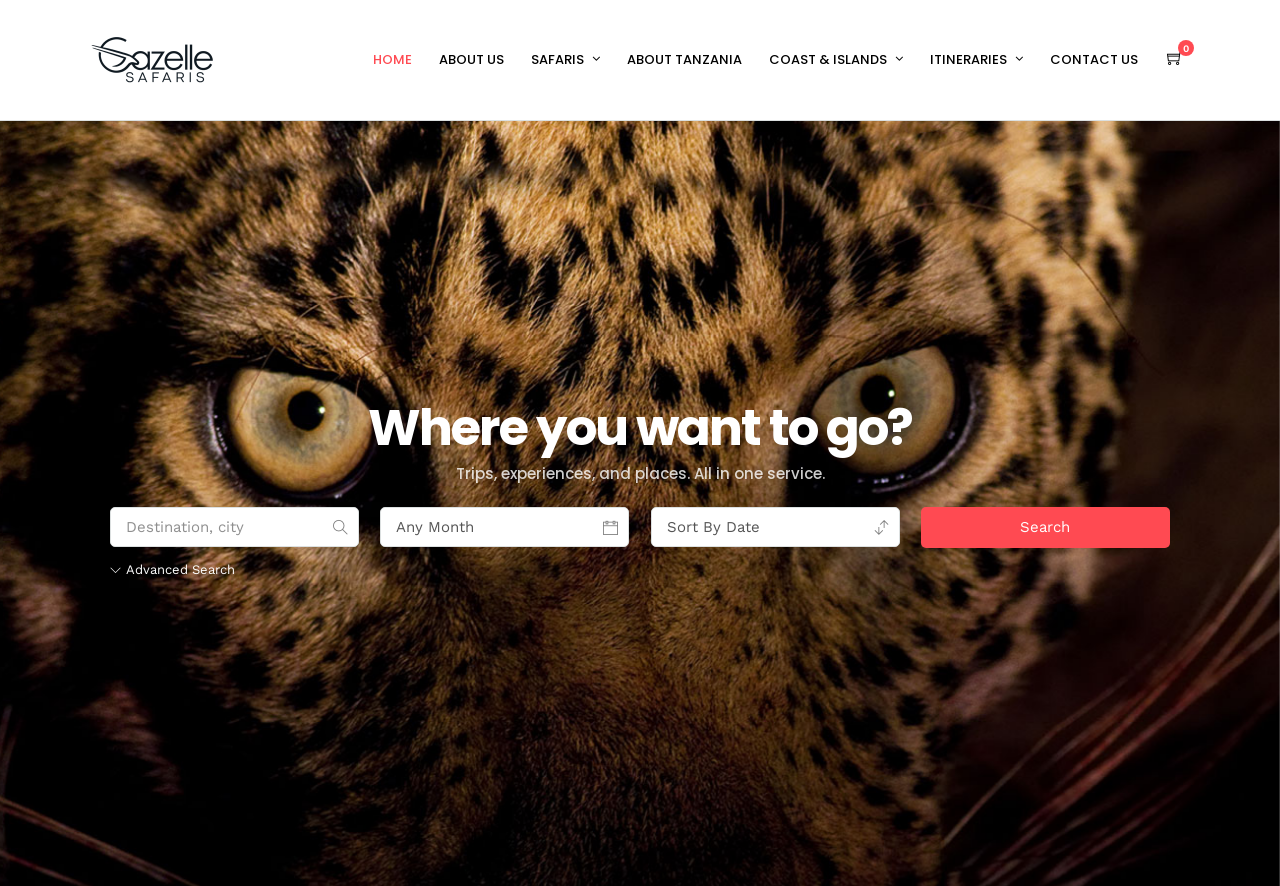How many links are available in the 'ABOUT US' section?
Please give a detailed and elaborate explanation in response to the question.

After examining the webpage, I found that there is only one link available in the 'ABOUT US' section, which is the 'ABOUT US' link itself.